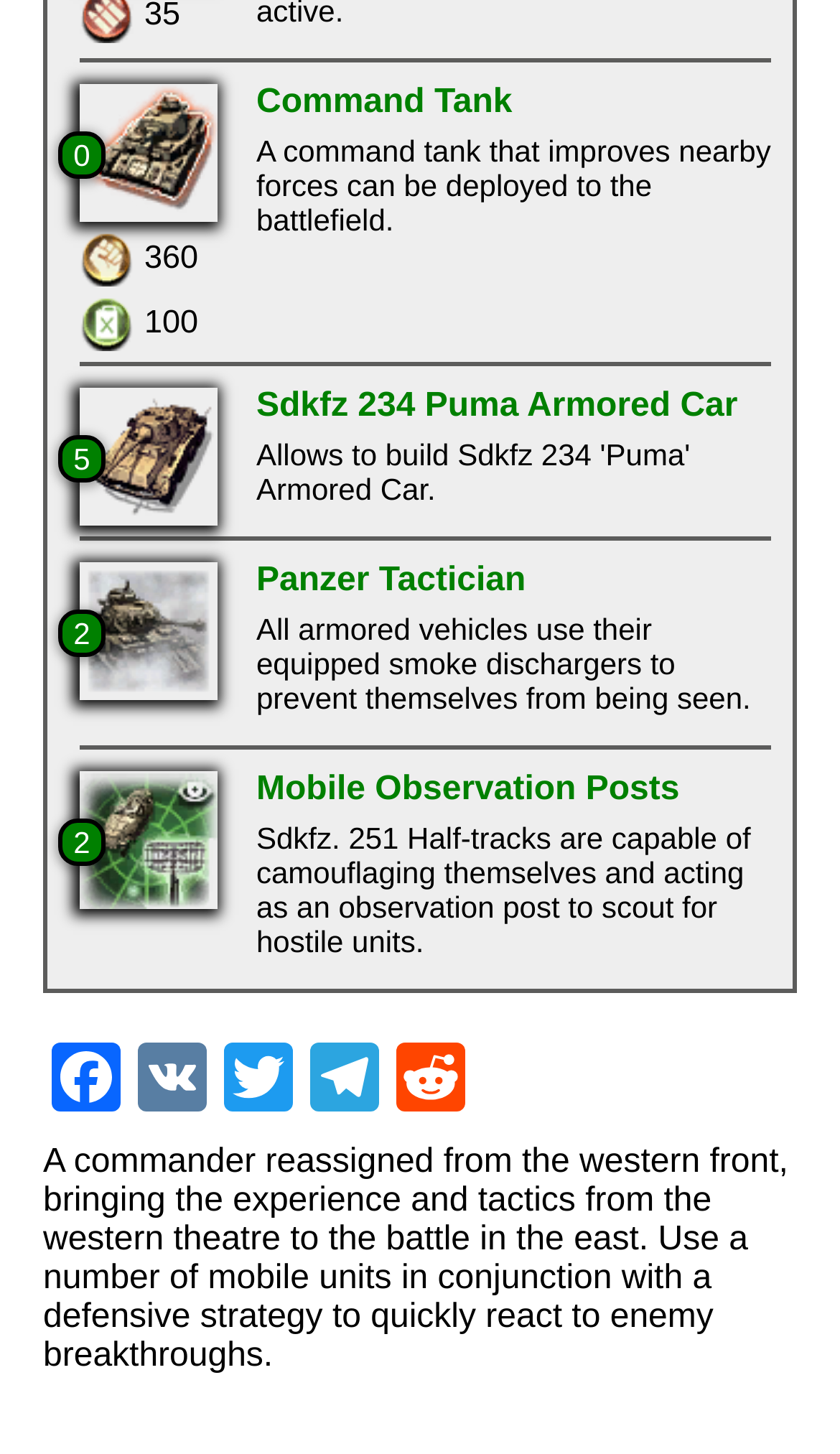Locate the bounding box coordinates of the clickable area needed to fulfill the instruction: "Learn about Mobile Observation Posts".

[0.305, 0.53, 0.918, 0.557]